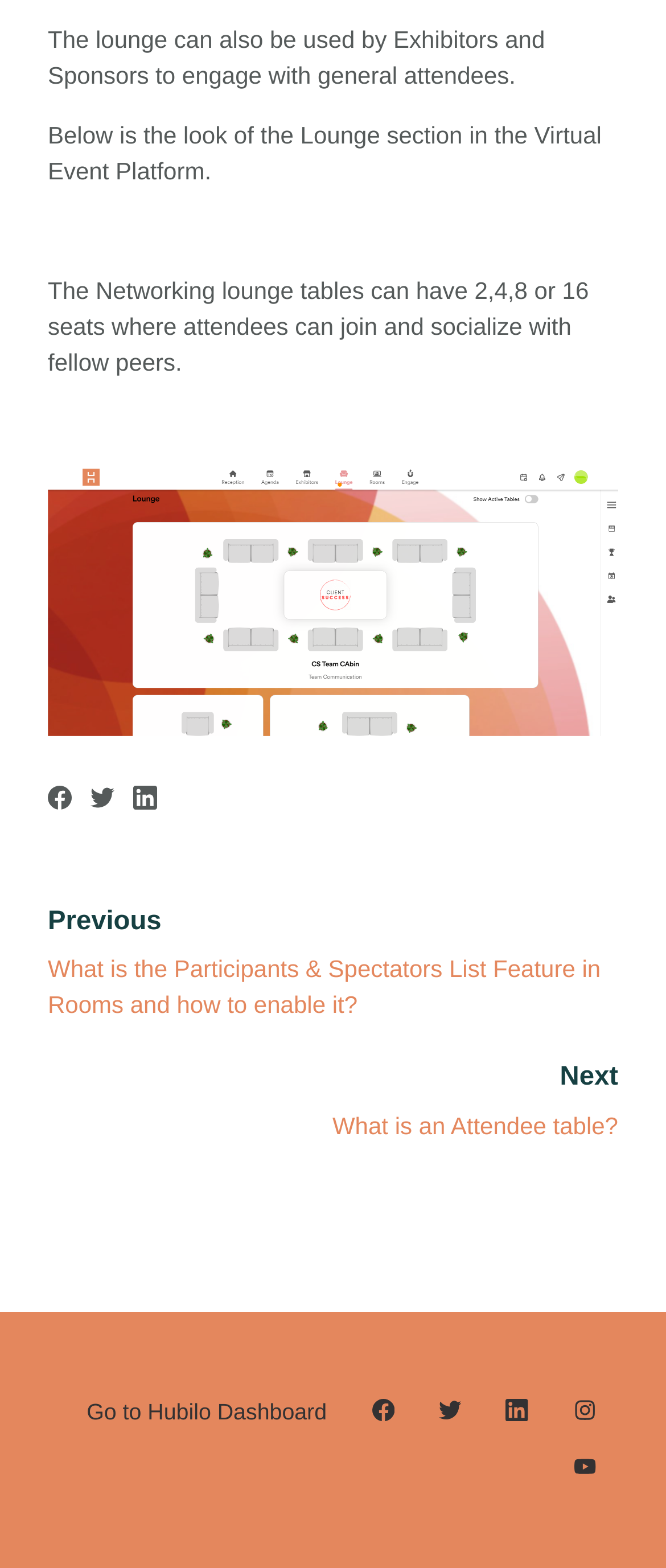What is the purpose of the lounge in the Virtual Event Platform?
Based on the screenshot, respond with a single word or phrase.

Networking